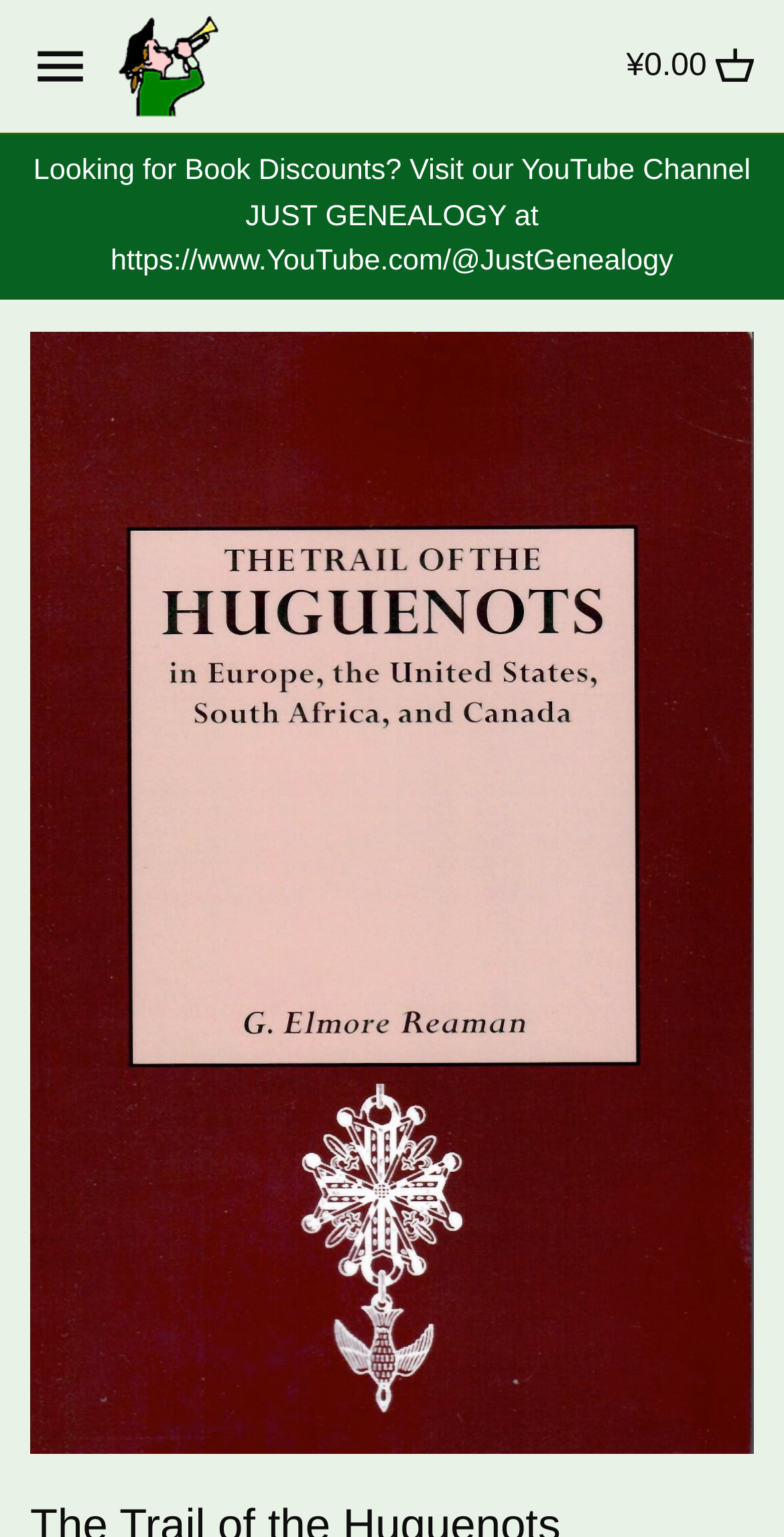Please extract the primary headline from the webpage.

The Trail of the Huguenots